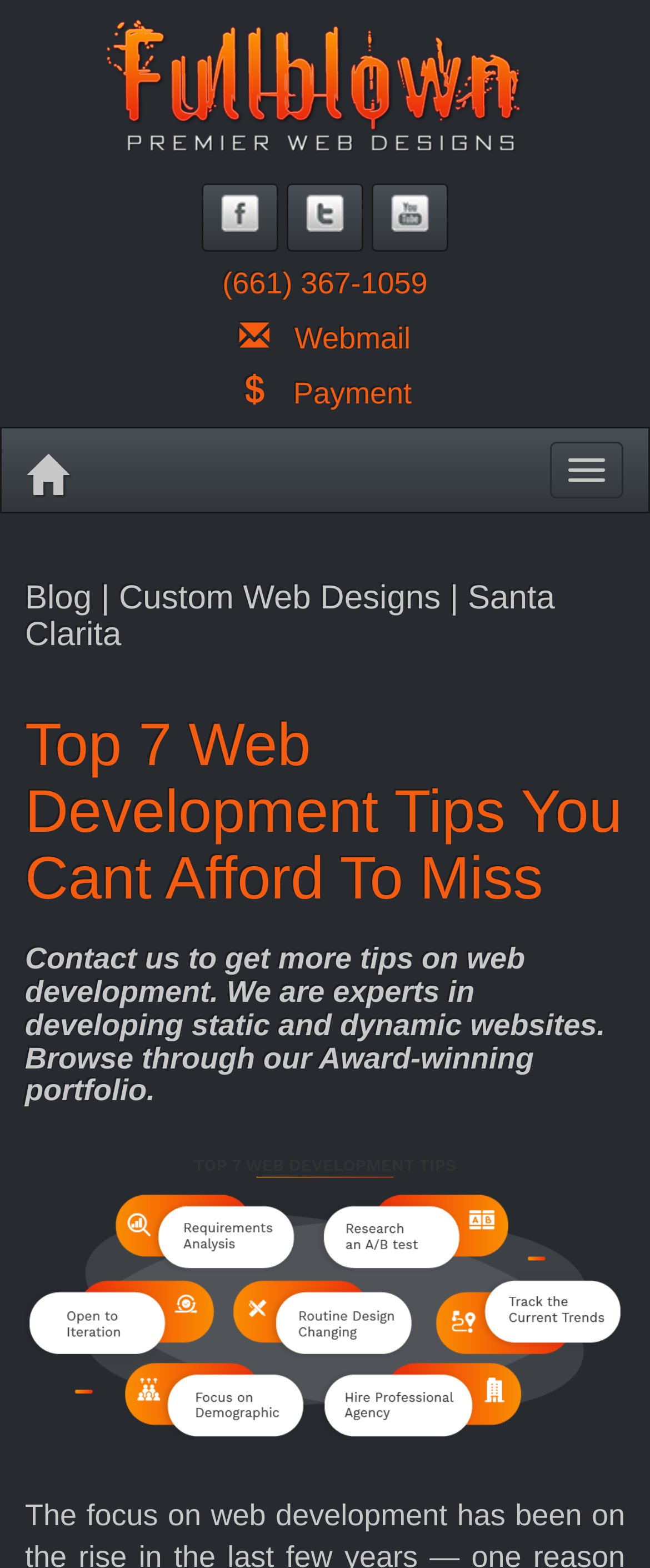How many links are there in the webpage?
Provide a detailed answer to the question using information from the image.

I counted the number of links by looking at the link elements, including the ones labeled 'Full Blown Premier Web Designs', '(661) 367-1059', '✉ Webmail', 'Payment', 'Top 7 Web Development Tips You Cant Afford To Miss', and ''.